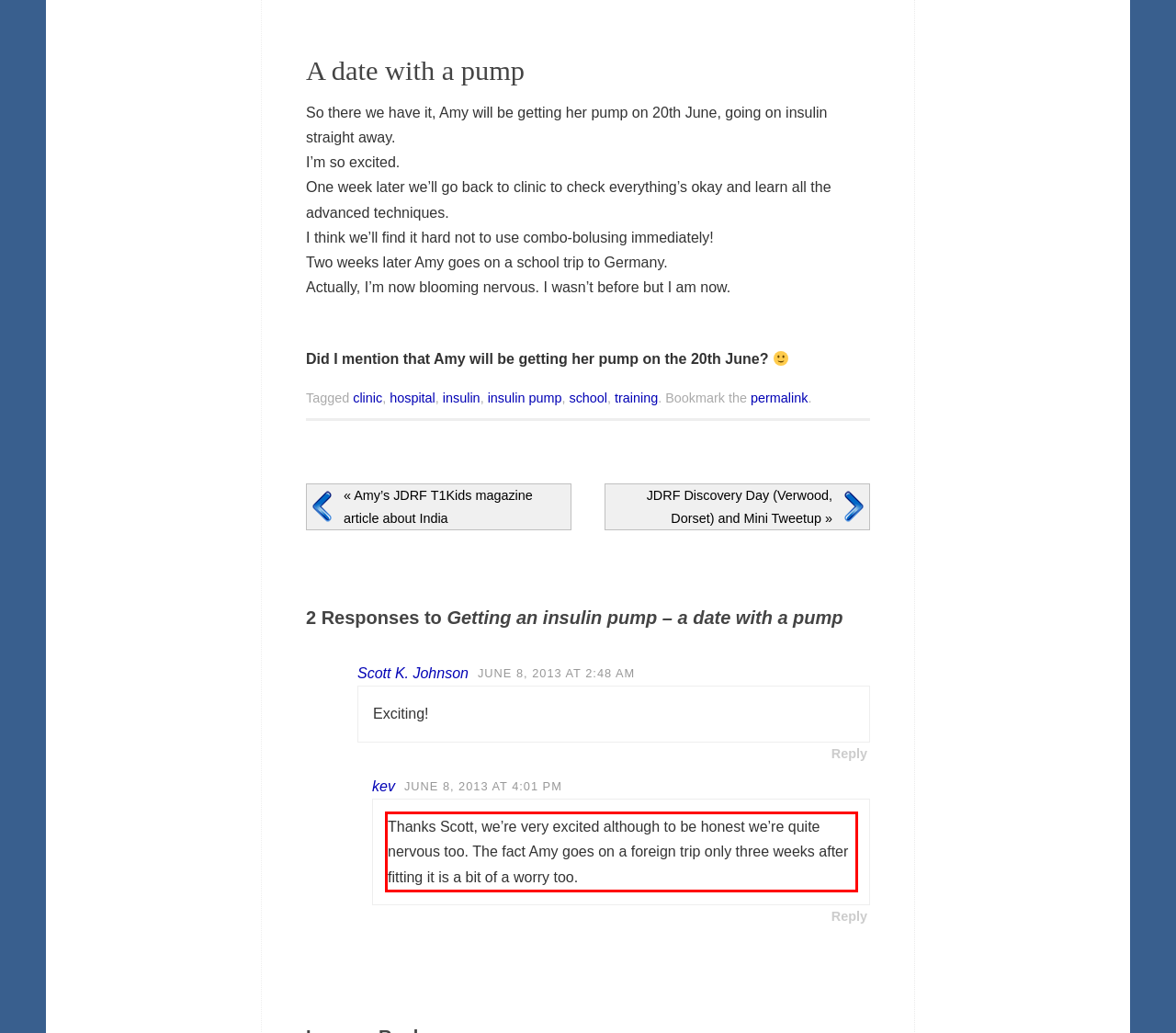You are presented with a webpage screenshot featuring a red bounding box. Perform OCR on the text inside the red bounding box and extract the content.

Thanks Scott, we’re very excited although to be honest we’re quite nervous too. The fact Amy goes on a foreign trip only three weeks after fitting it is a bit of a worry too.